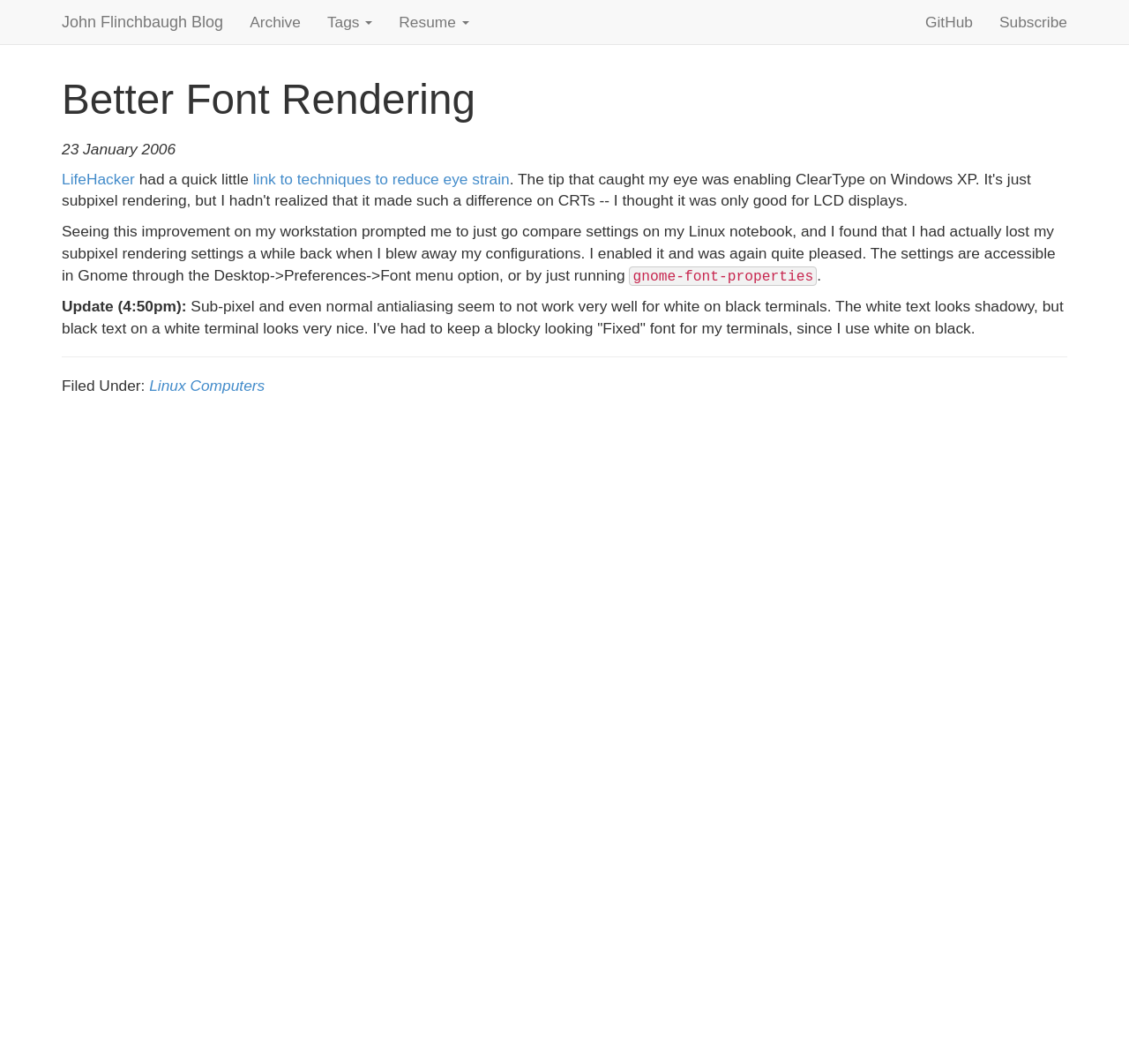What is the name of the blog?
Answer the question with a single word or phrase by looking at the picture.

John Flinchbaugh Blog